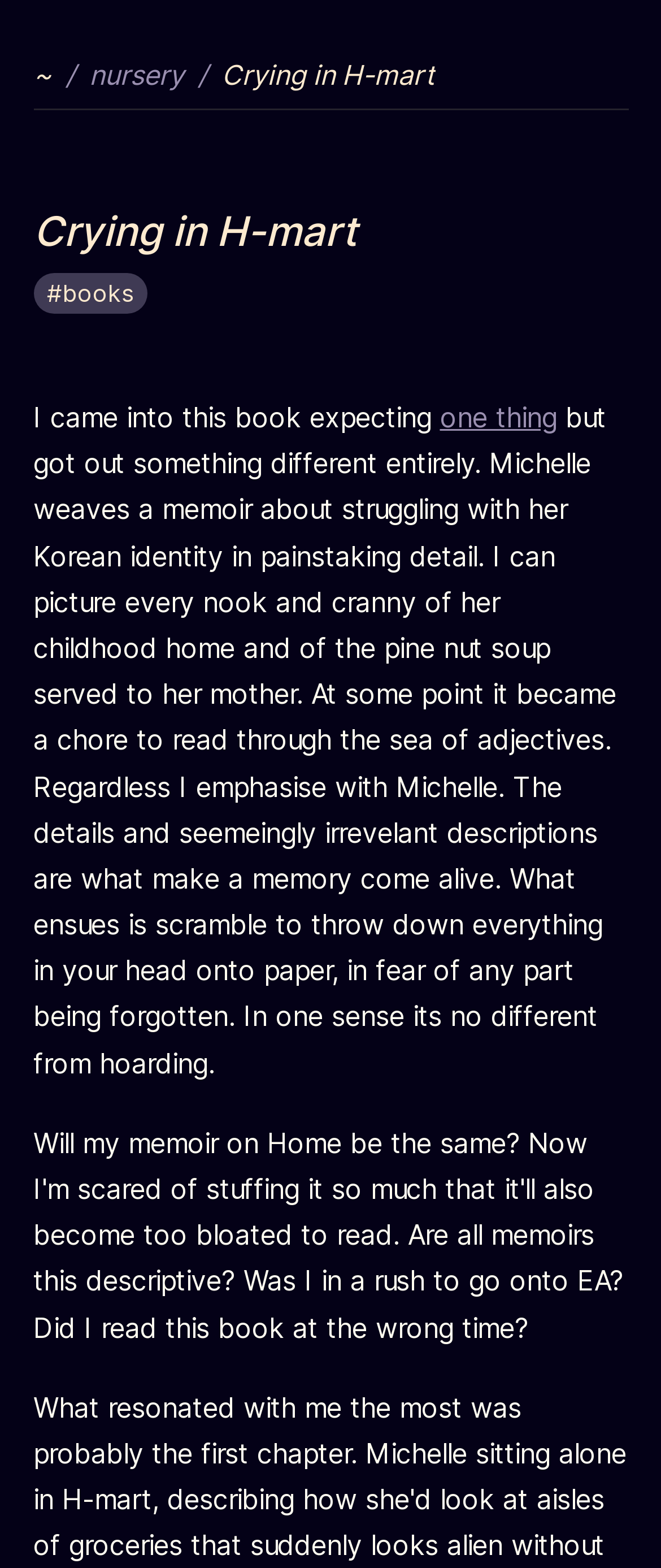What is the author's fear in writing?
Please provide a comprehensive answer based on the contents of the image.

I deduced the answer by reading the text 'What ensues is scramble to throw down everything in your head onto paper, in fear of any part being forgotten.' which suggests that the author's fear is forgetting.